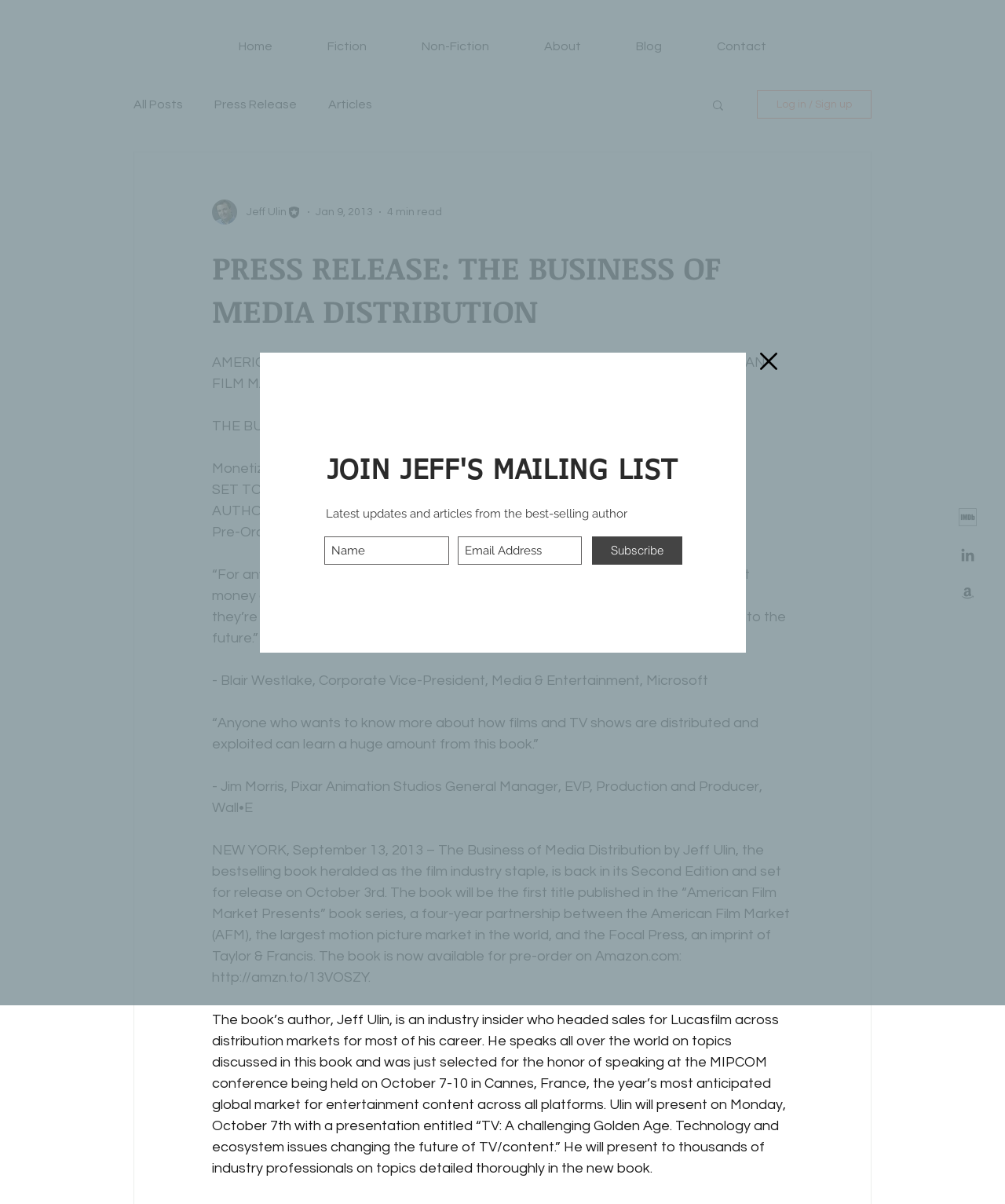Answer this question using a single word or a brief phrase:
What is the date of the MIPCOM conference?

October 7-10